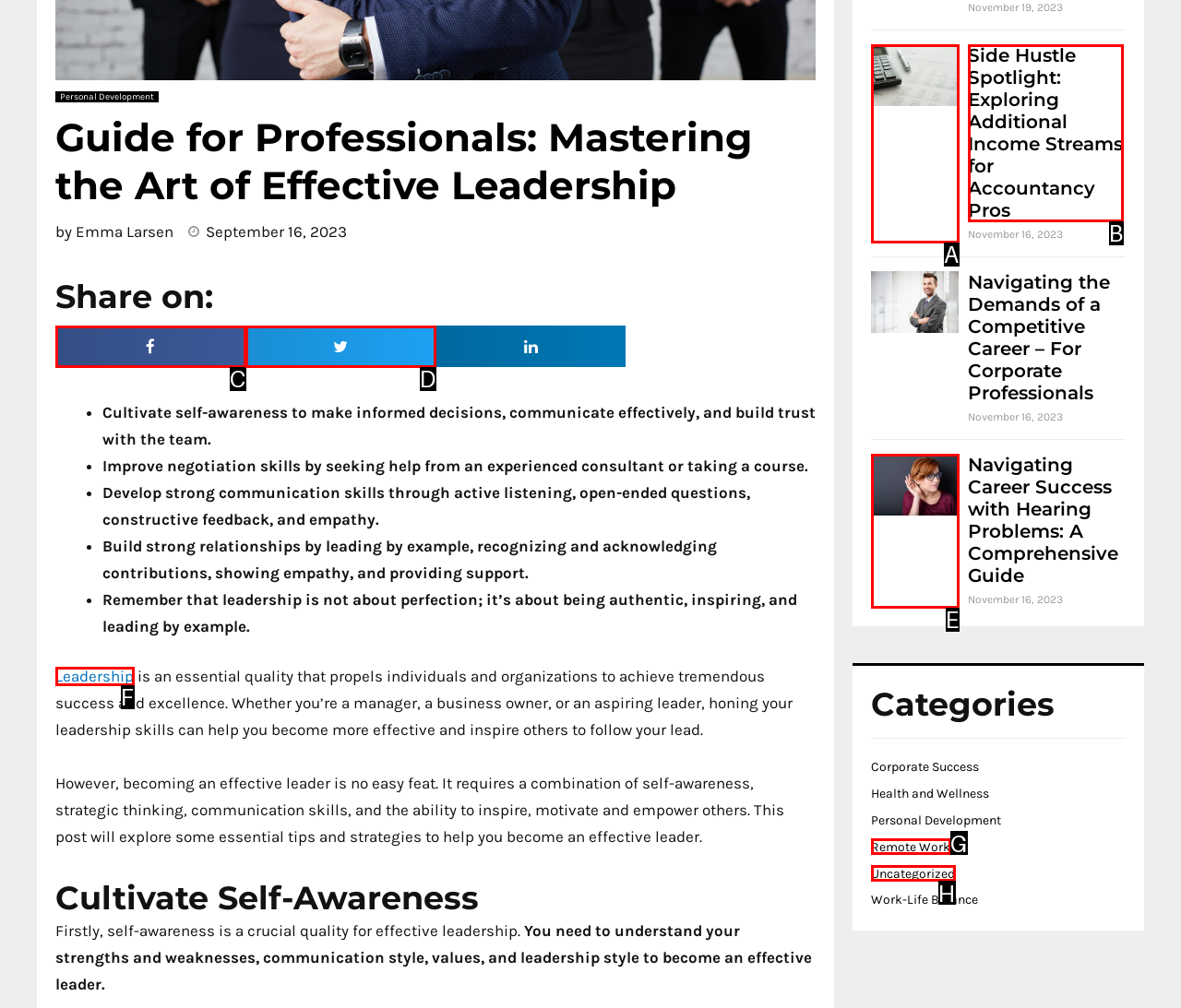From the given choices, identify the element that matches: Uncategorized
Answer with the letter of the selected option.

H